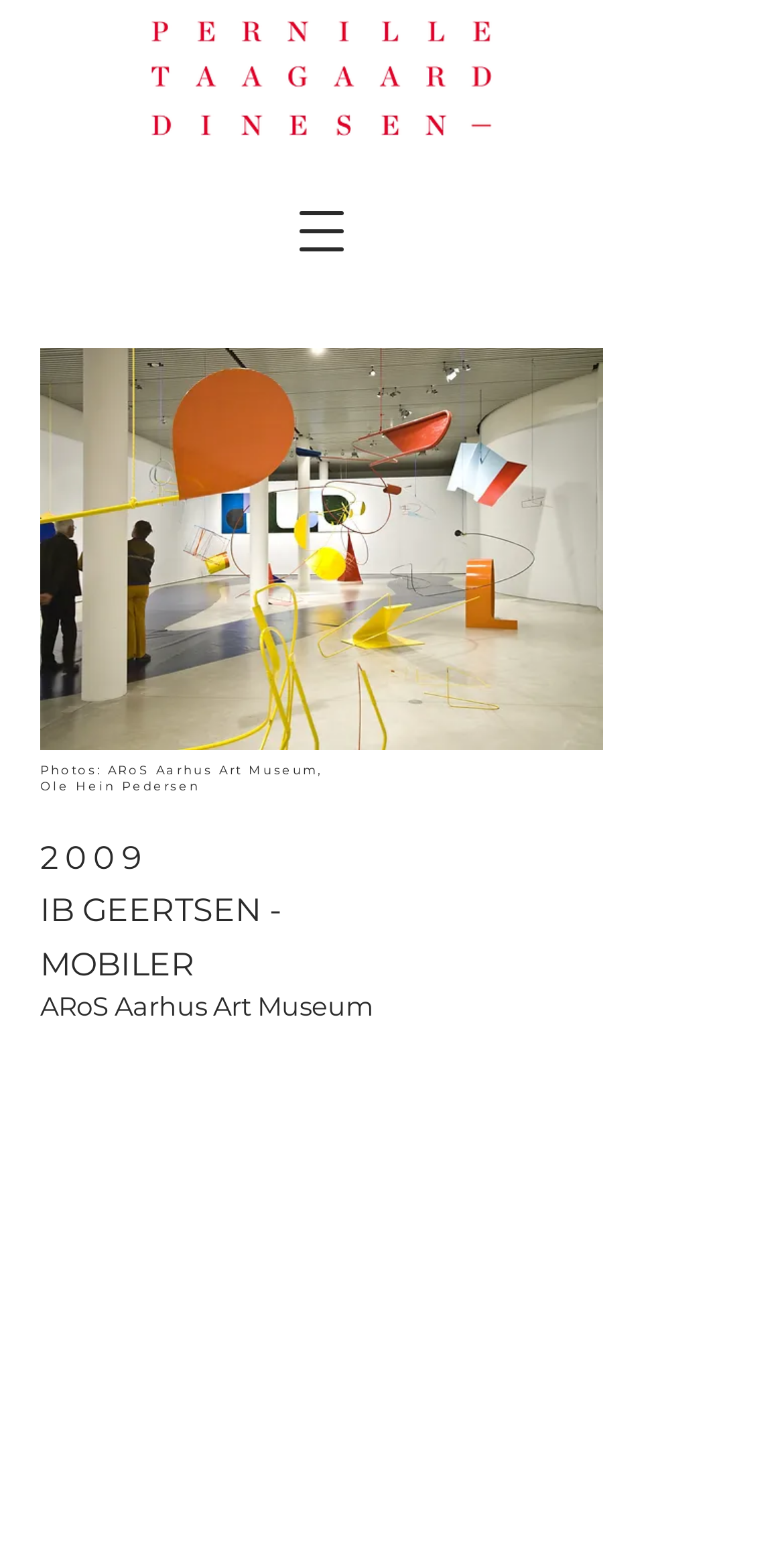How many images are in the slide show gallery?
Please provide a comprehensive answer based on the visual information in the image.

I found the answer by looking at the image and the text that says '1/5' below it. This suggests that there is only one image currently displayed in the slide show gallery.